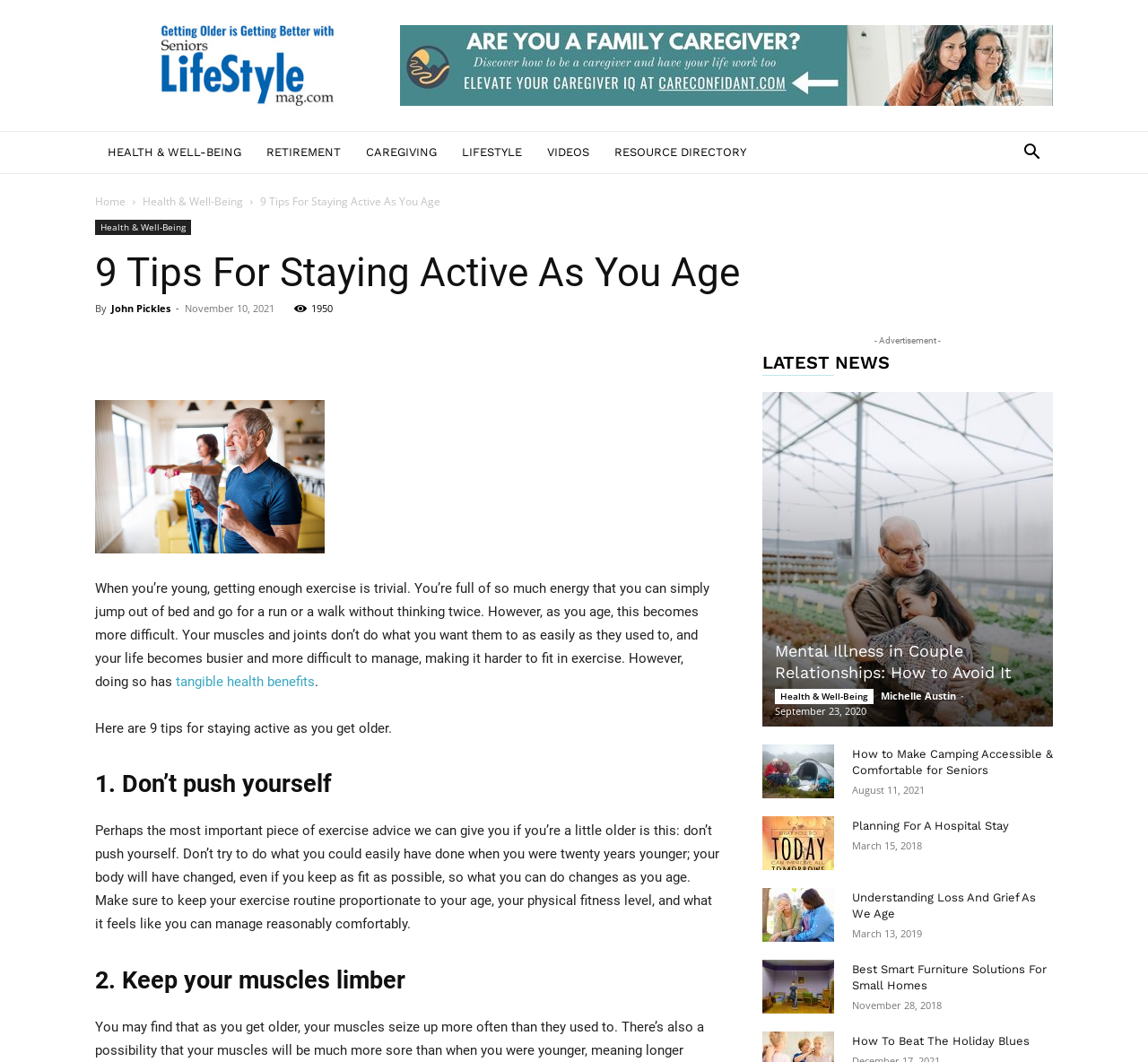Answer with a single word or phrase: 
What is the purpose of the 'Search' button?

To search the website